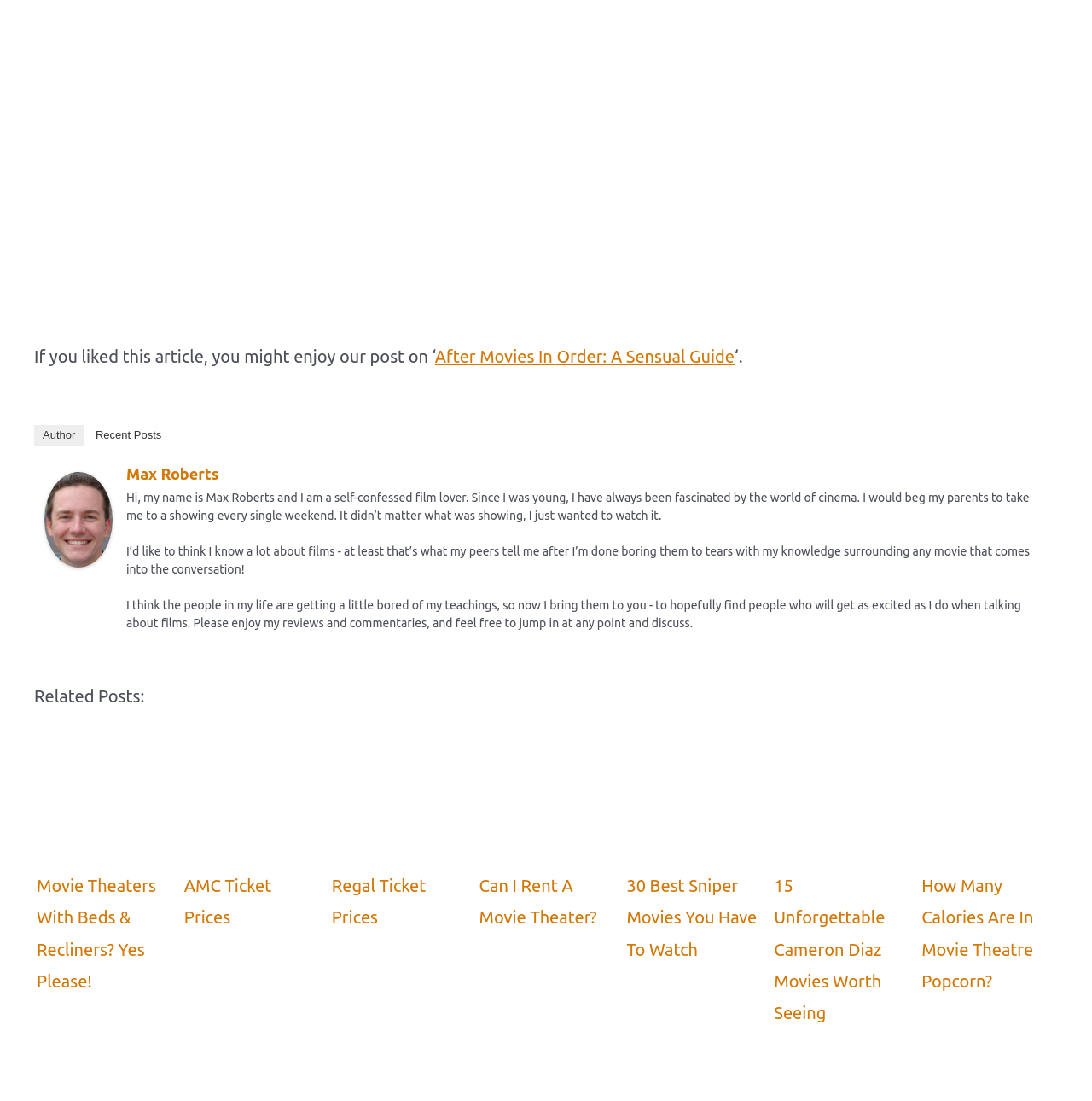Highlight the bounding box coordinates of the region I should click on to meet the following instruction: "Read the recent posts".

[0.08, 0.386, 0.156, 0.405]